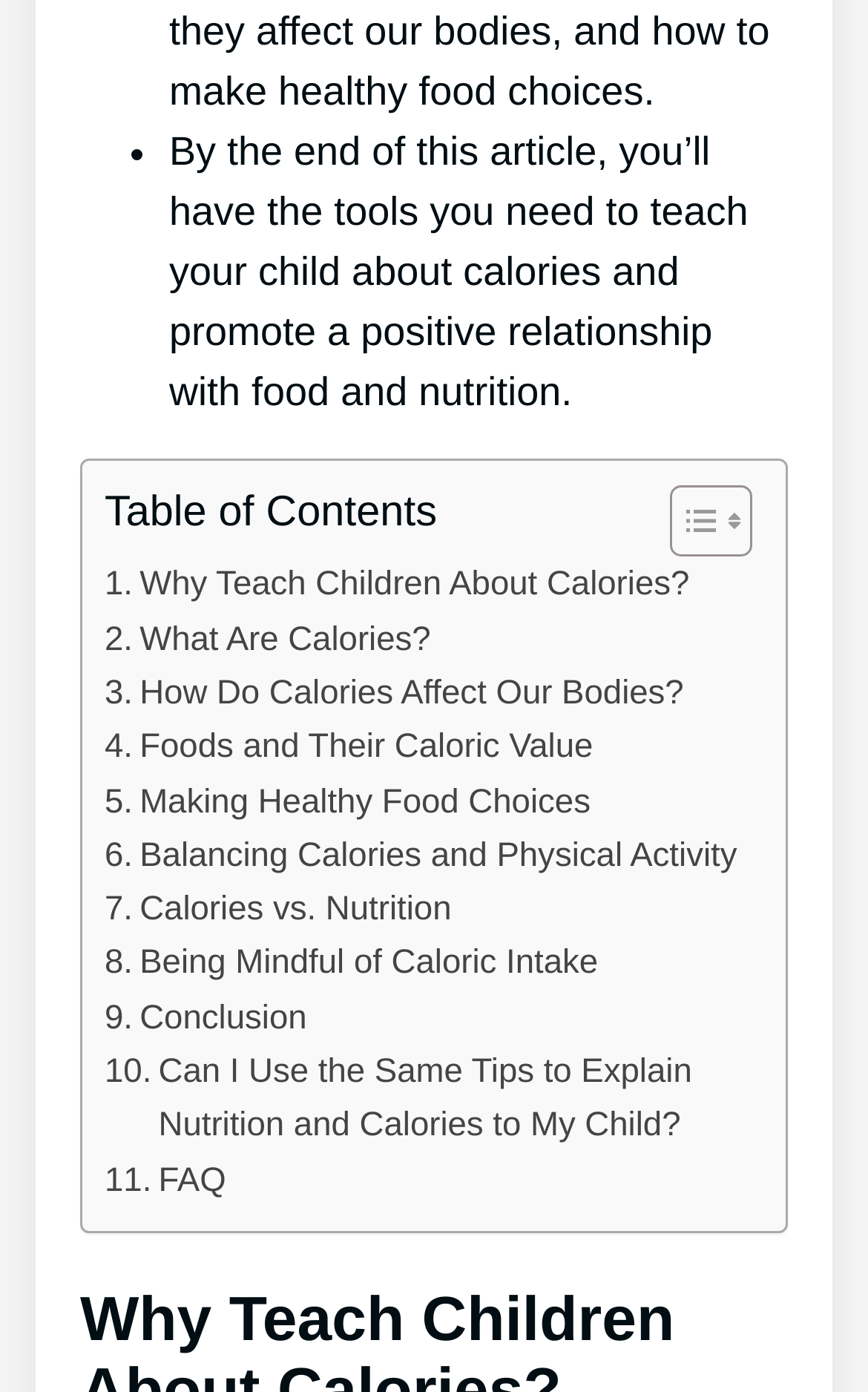Respond with a single word or phrase to the following question: What is the last topic discussed in the article?

FAQ